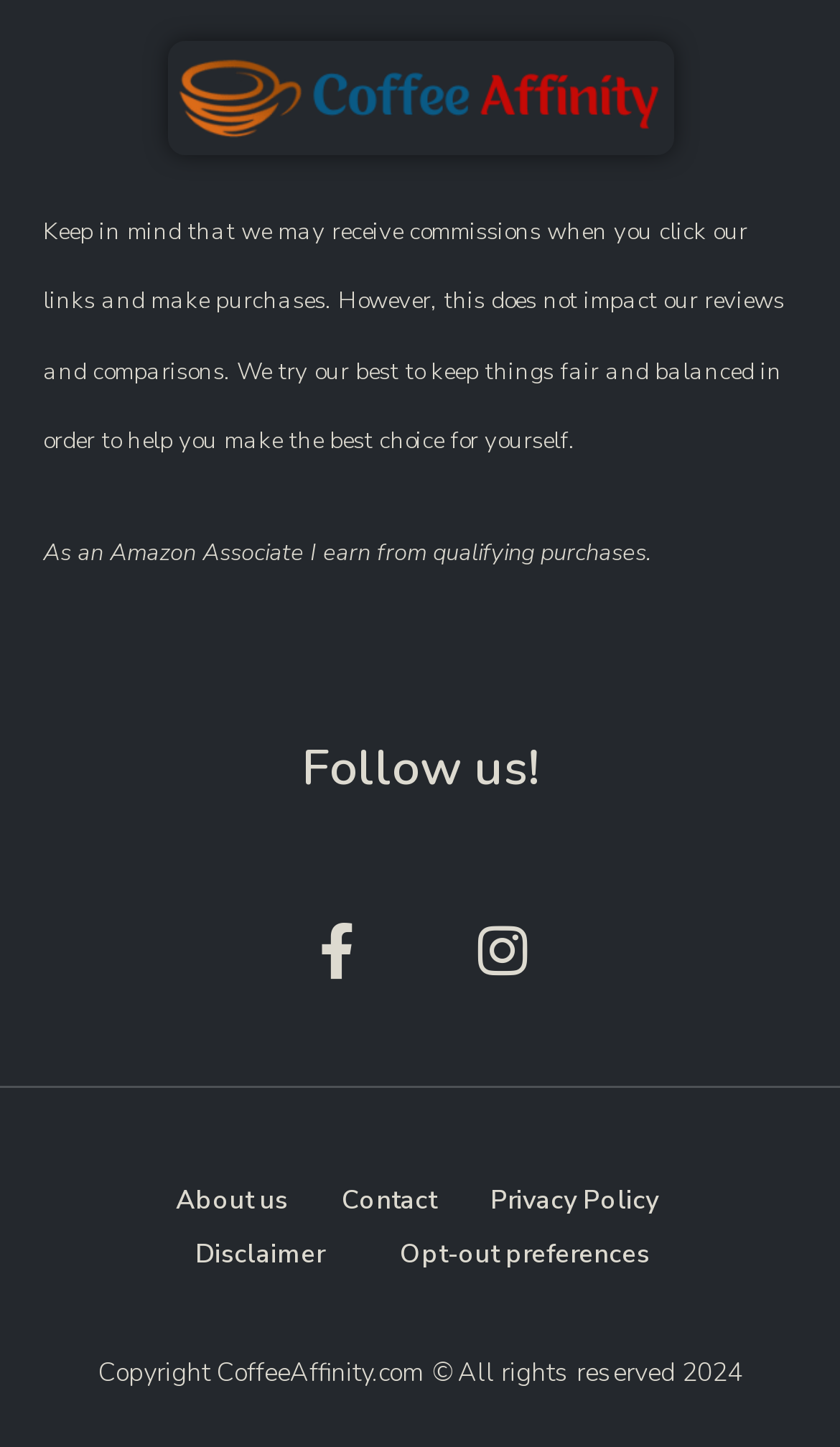Provide the bounding box coordinates, formatted as (top-left x, top-left y, bottom-right x, bottom-right y), with all values being floating point numbers between 0 and 1. Identify the bounding box of the UI element that matches the description: alt="Coffee Affinity Logo"

[0.199, 0.028, 0.801, 0.107]